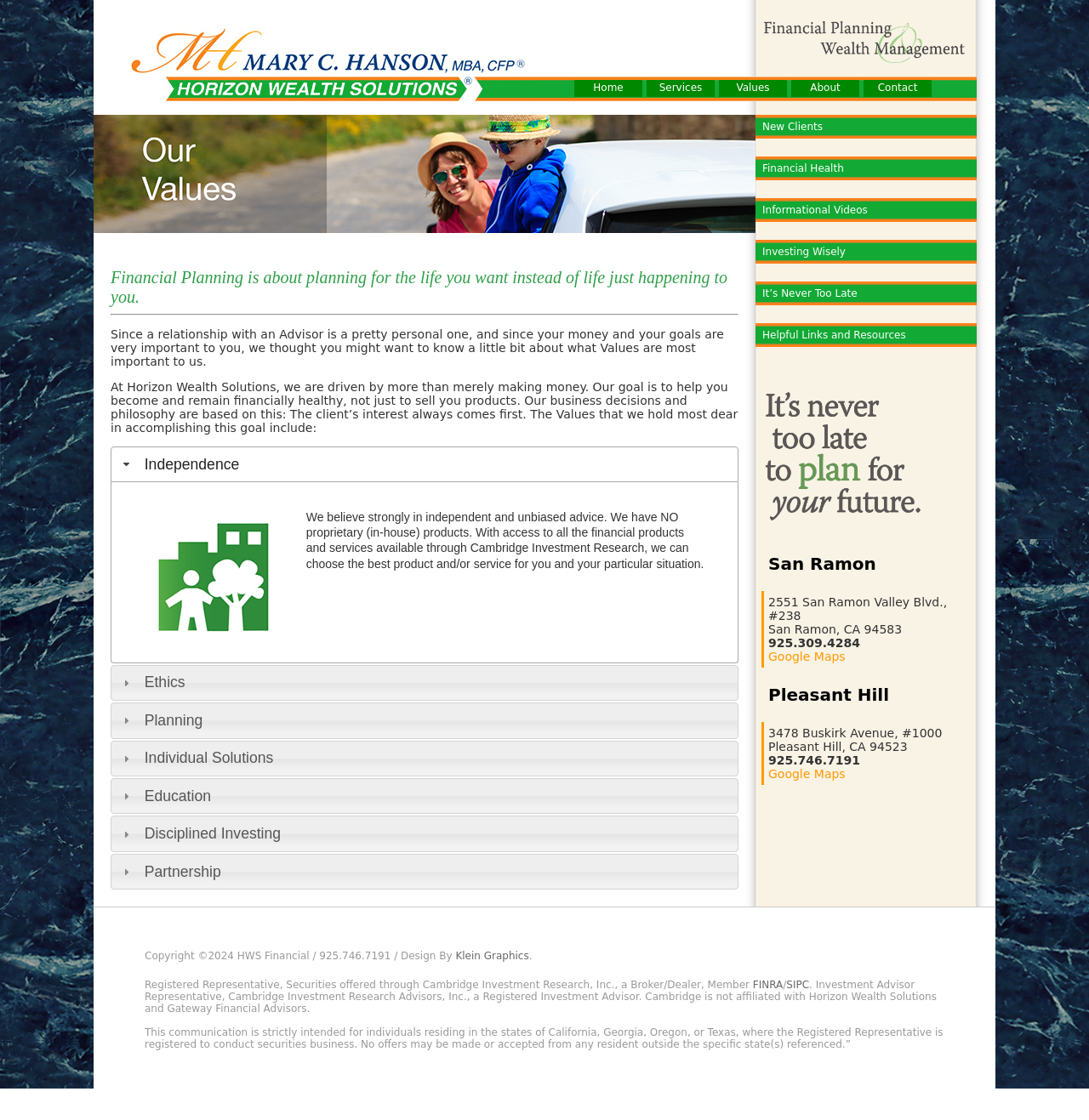Could you indicate the bounding box coordinates of the region to click in order to complete this instruction: "Click on the 'Google Maps' link".

[0.705, 0.58, 0.776, 0.592]